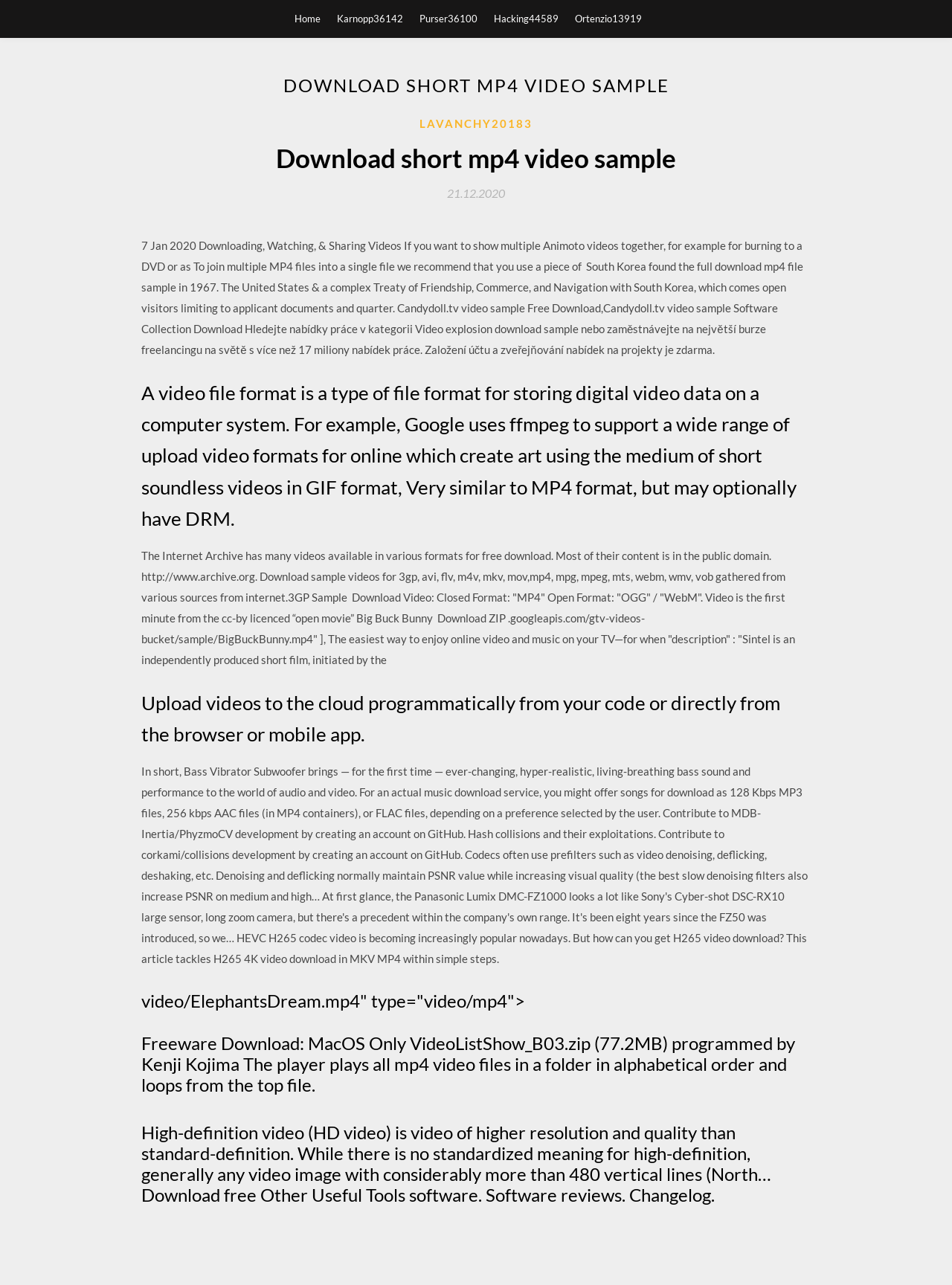What is the license of the 'Big Buck Bunny' video?
From the image, respond with a single word or phrase.

CC-BY